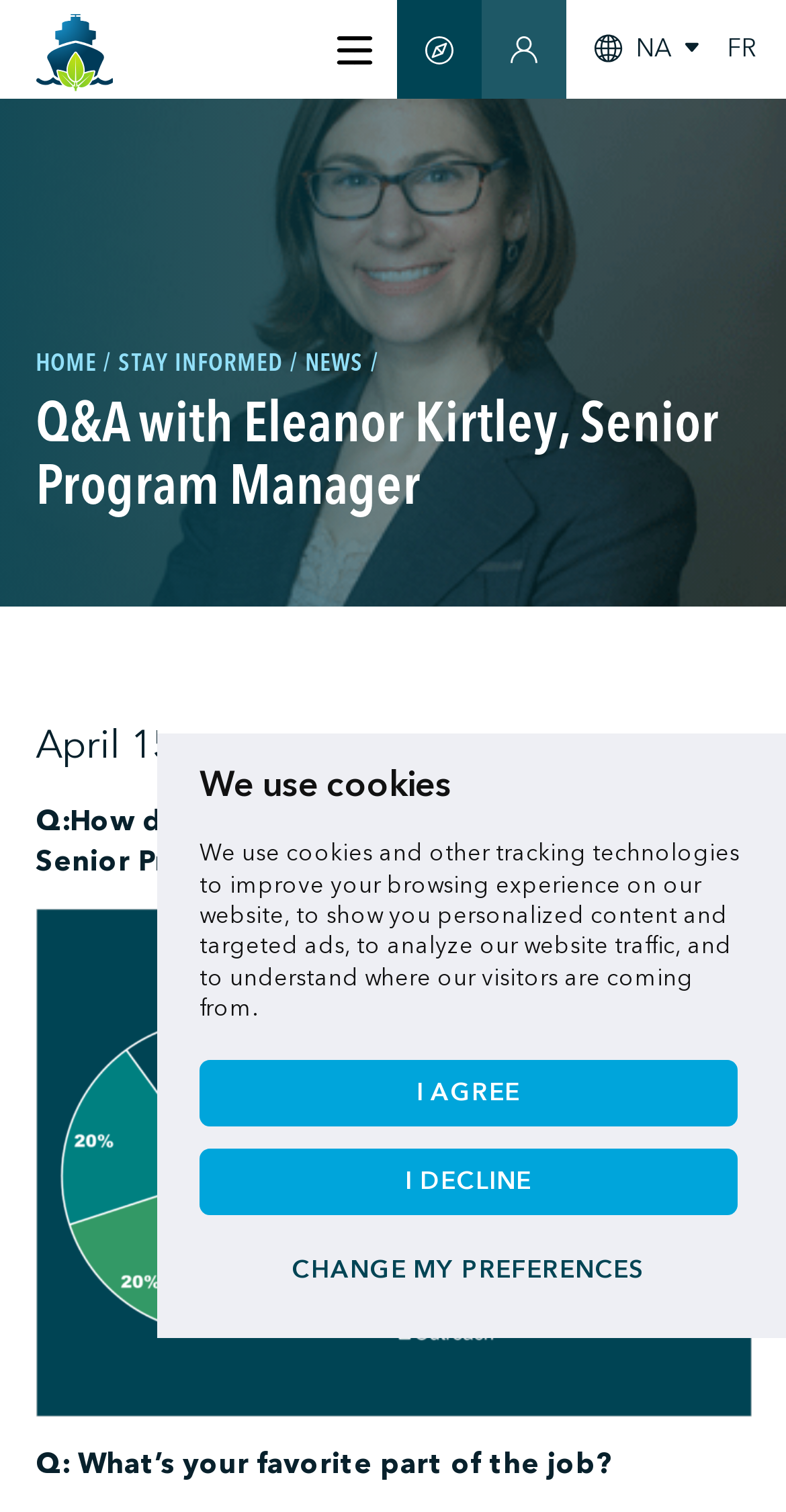Please determine the bounding box coordinates of the element's region to click in order to carry out the following instruction: "View the SMART GUIDE". The coordinates should be four float numbers between 0 and 1, i.e., [left, top, right, bottom].

[0.504, 0.0, 0.612, 0.065]